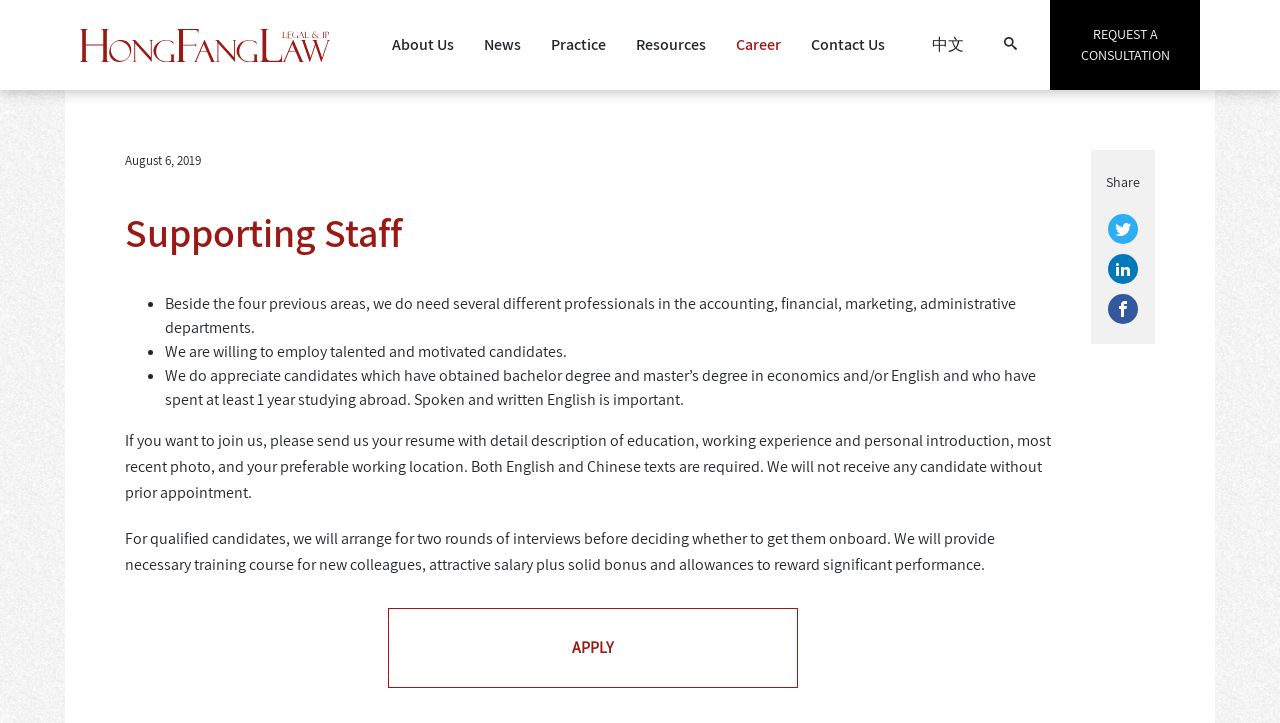Locate the bounding box of the UI element with the following description: "http://librarydata.christchurch.org.nz/Cemeteries/ http://archway.archives.govt.nz/".

None